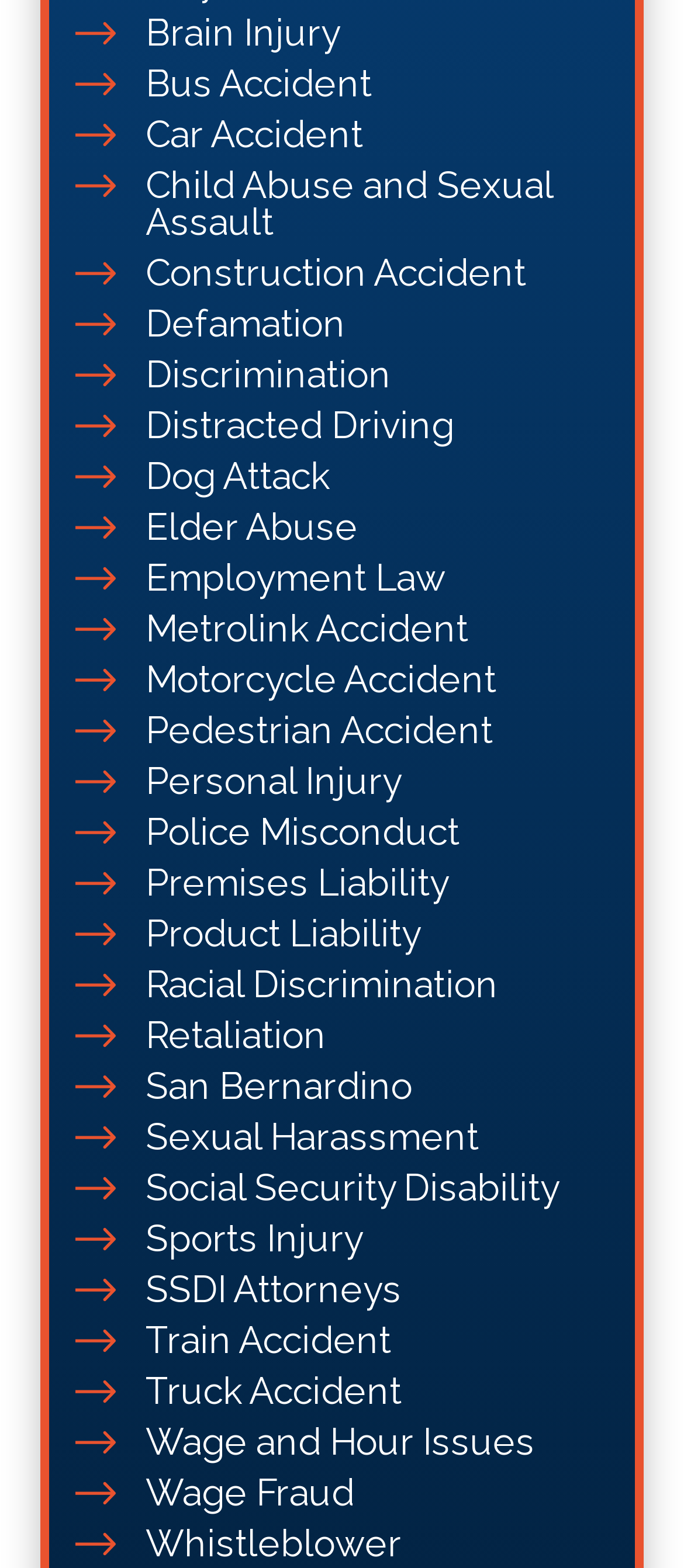Is there a link for 'Car Accident'?
From the screenshot, provide a brief answer in one word or phrase.

Yes